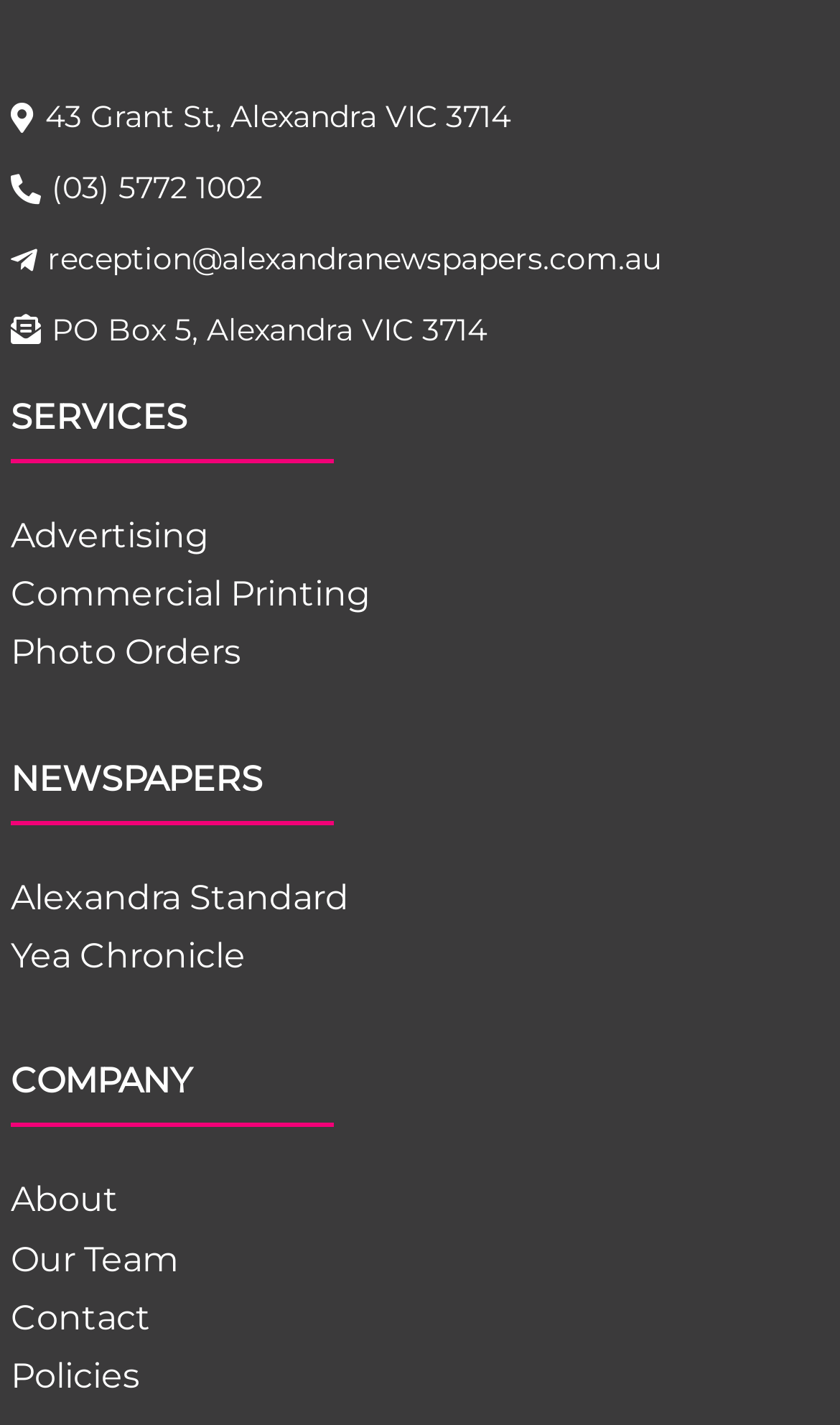Give a concise answer using one word or a phrase to the following question:
What is the last link under the 'COMPANY' heading?

Policies